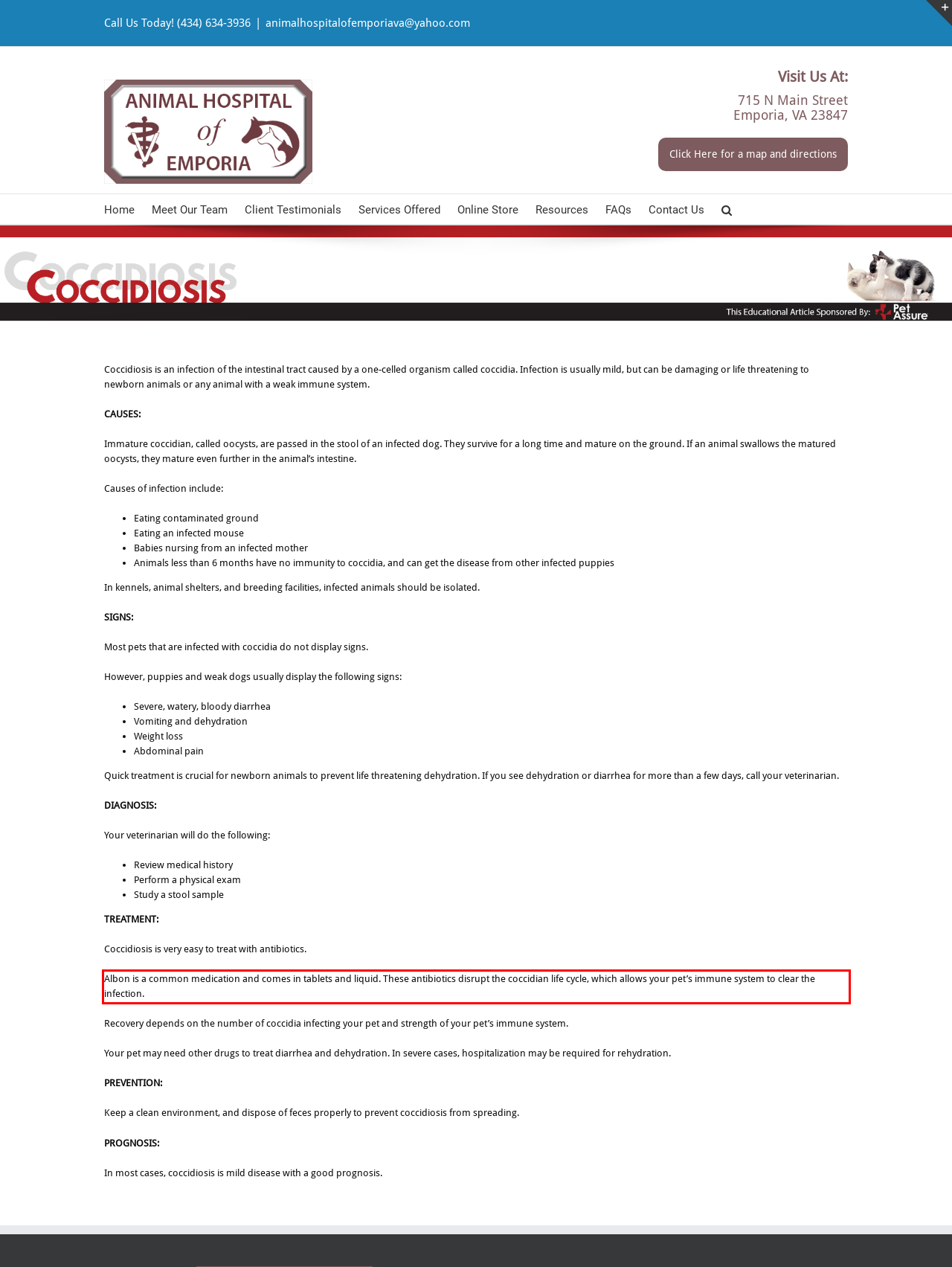Given a screenshot of a webpage containing a red rectangle bounding box, extract and provide the text content found within the red bounding box.

Albon is a common medication and comes in tablets and liquid. These antibiotics disrupt the coccidian life cycle, which allows your pet’s immune system to clear the infection.